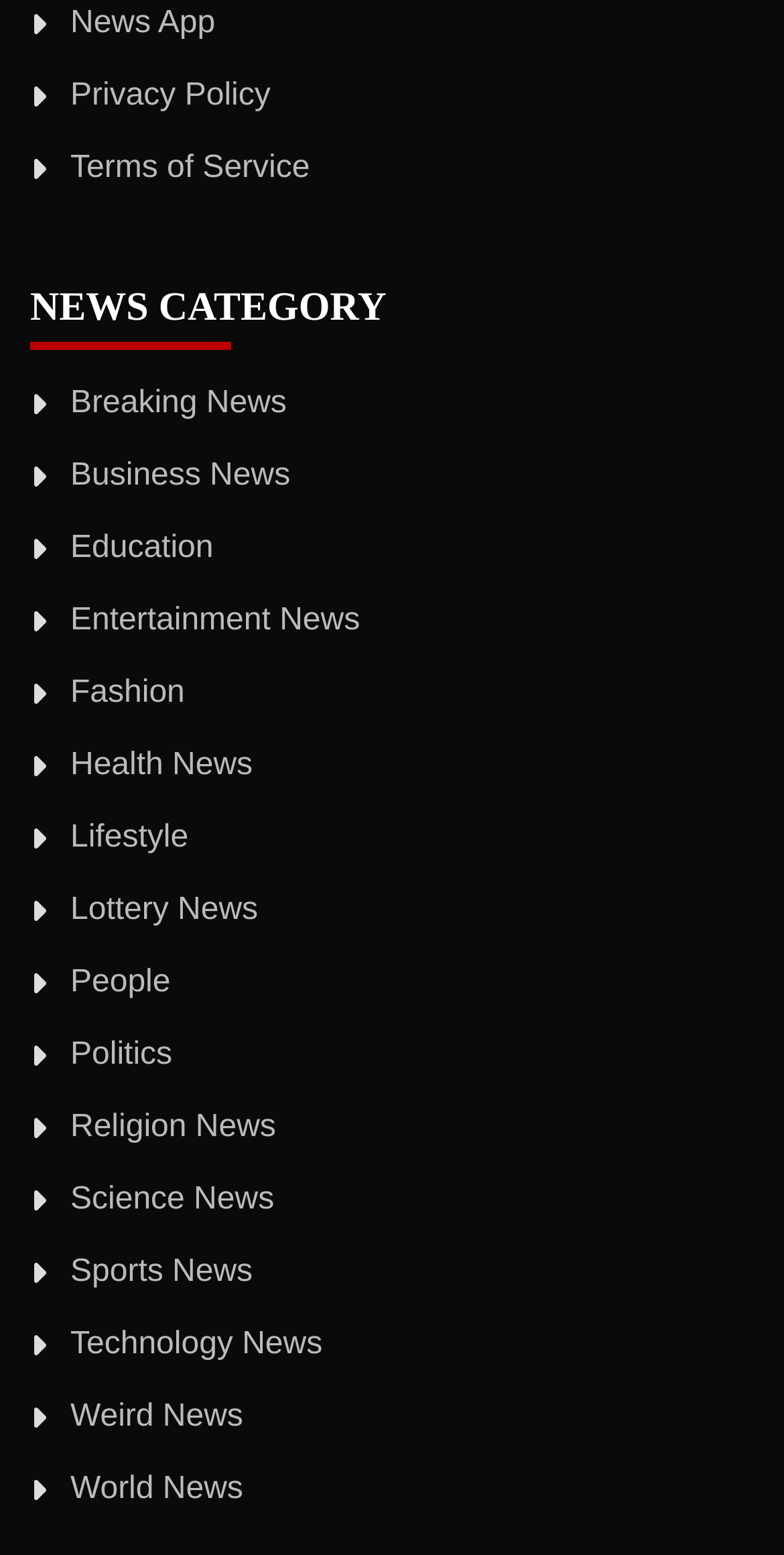Find the bounding box coordinates for the UI element that matches this description: "Lifestyle".

[0.09, 0.527, 0.24, 0.549]